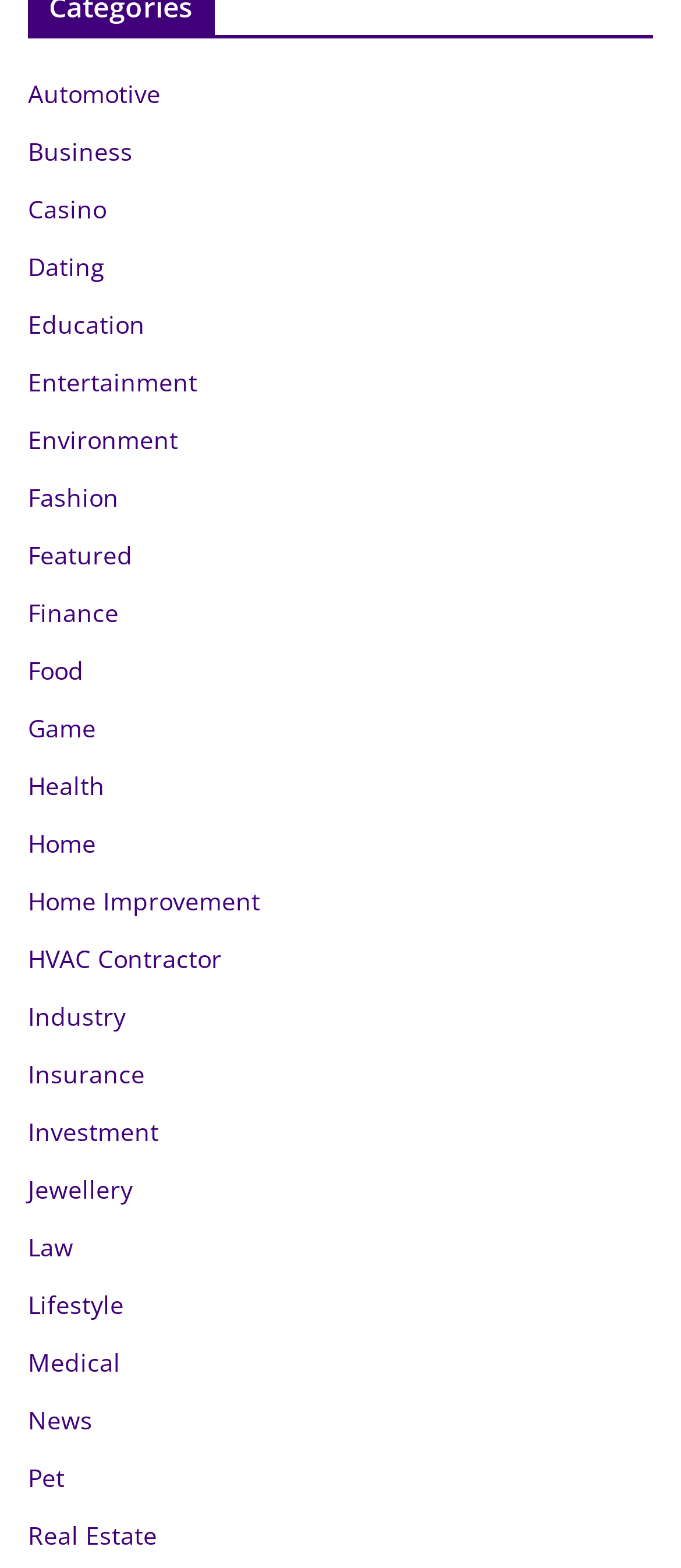Provide the bounding box coordinates of the section that needs to be clicked to accomplish the following instruction: "View News."

[0.041, 0.895, 0.136, 0.916]